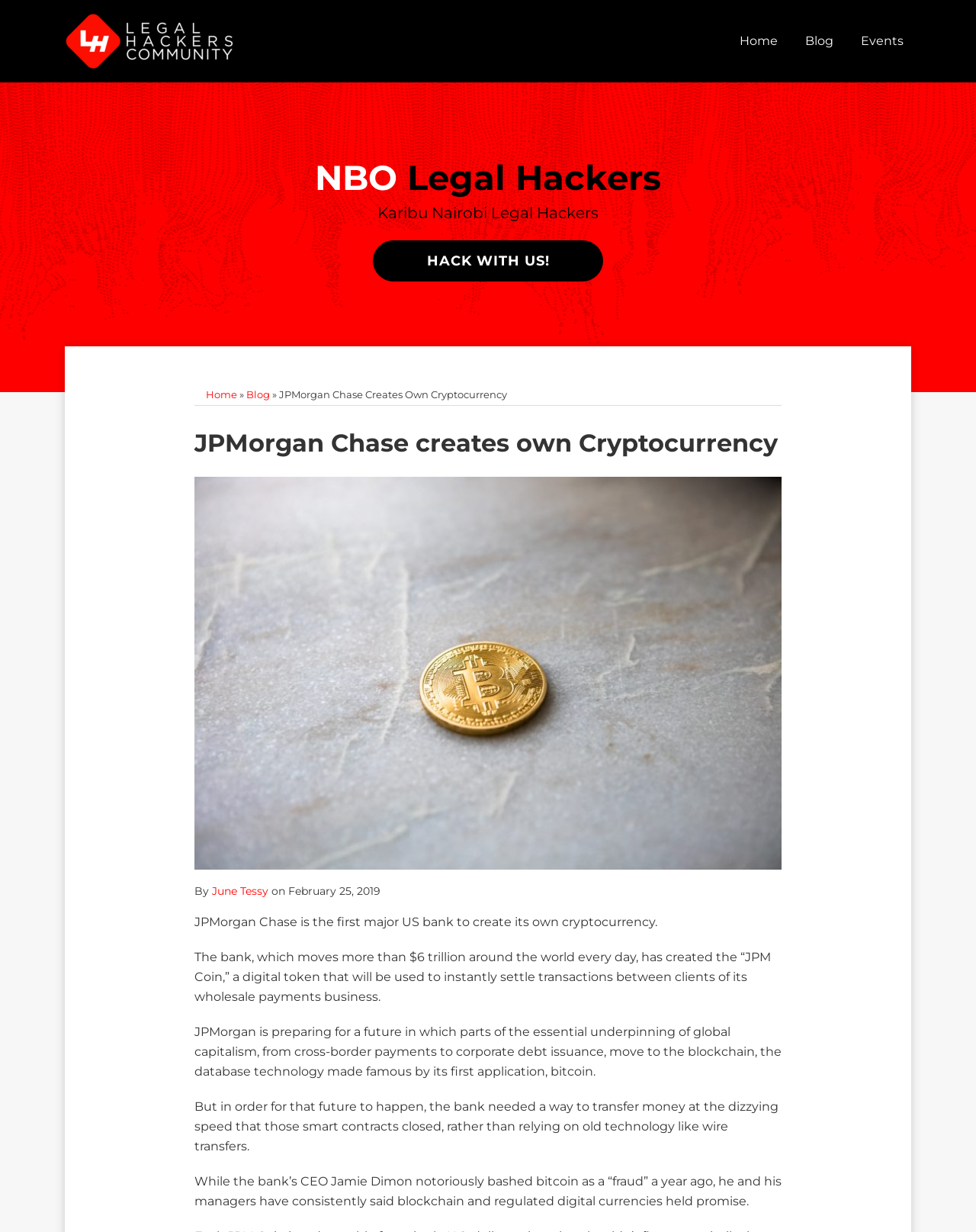Using the element description: "Blog", determine the bounding box coordinates for the specified UI element. The coordinates should be four float numbers between 0 and 1, [left, top, right, bottom].

[0.825, 0.026, 0.854, 0.041]